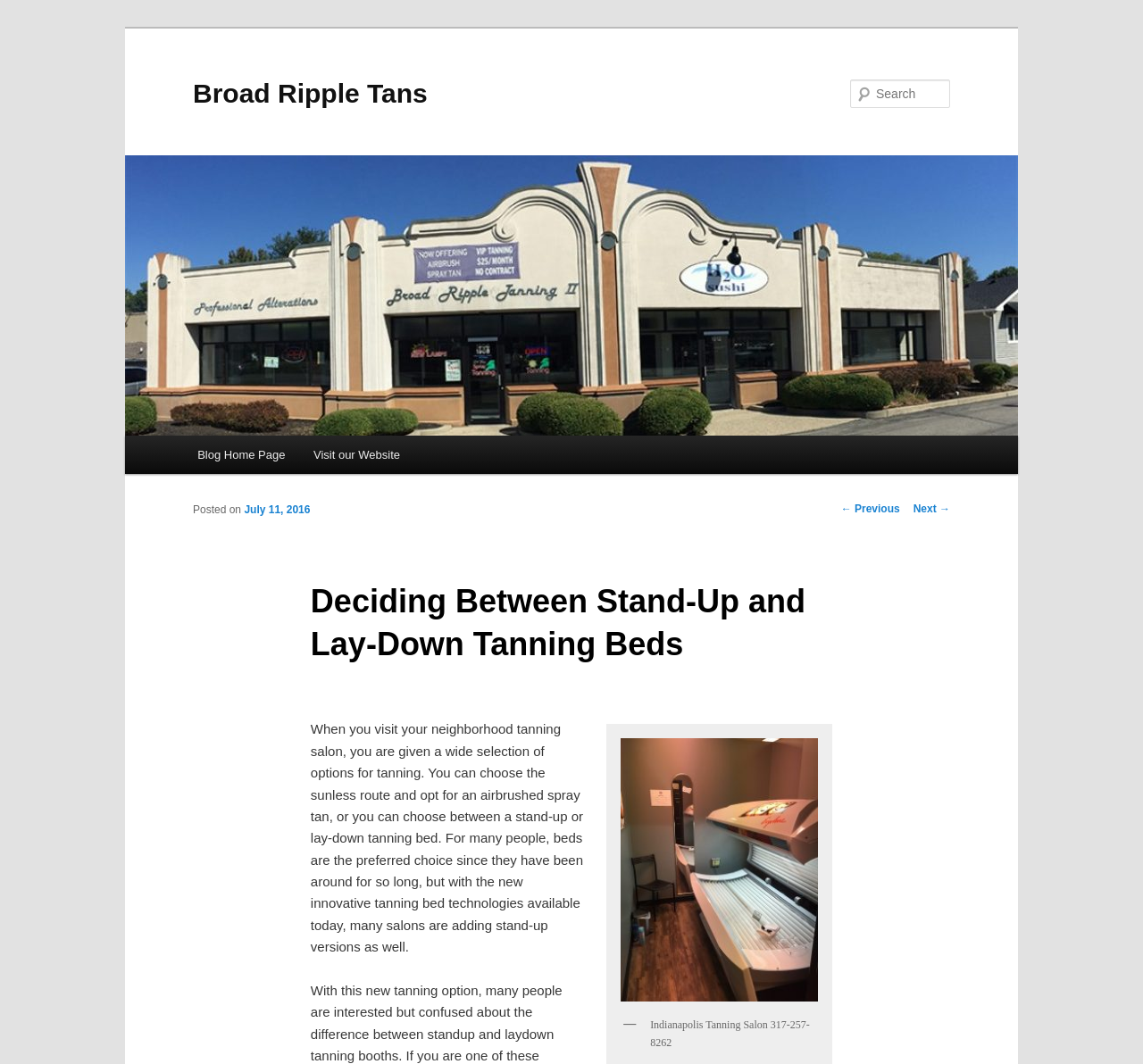What is the date of the blog post? Look at the image and give a one-word or short phrase answer.

July 11, 2016